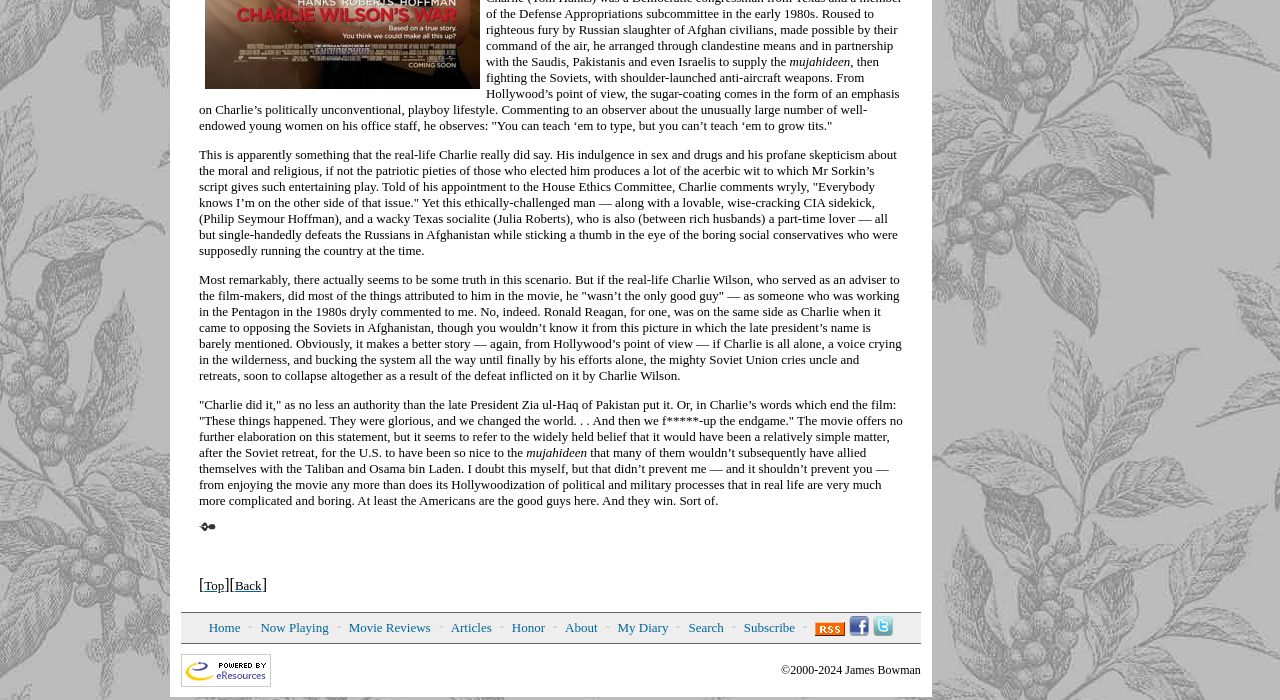Determine the bounding box coordinates of the UI element described below. Use the format (top-left x, top-left y, bottom-right x, bottom-right y) with floating point numbers between 0 and 1: Search

[0.538, 0.886, 0.565, 0.907]